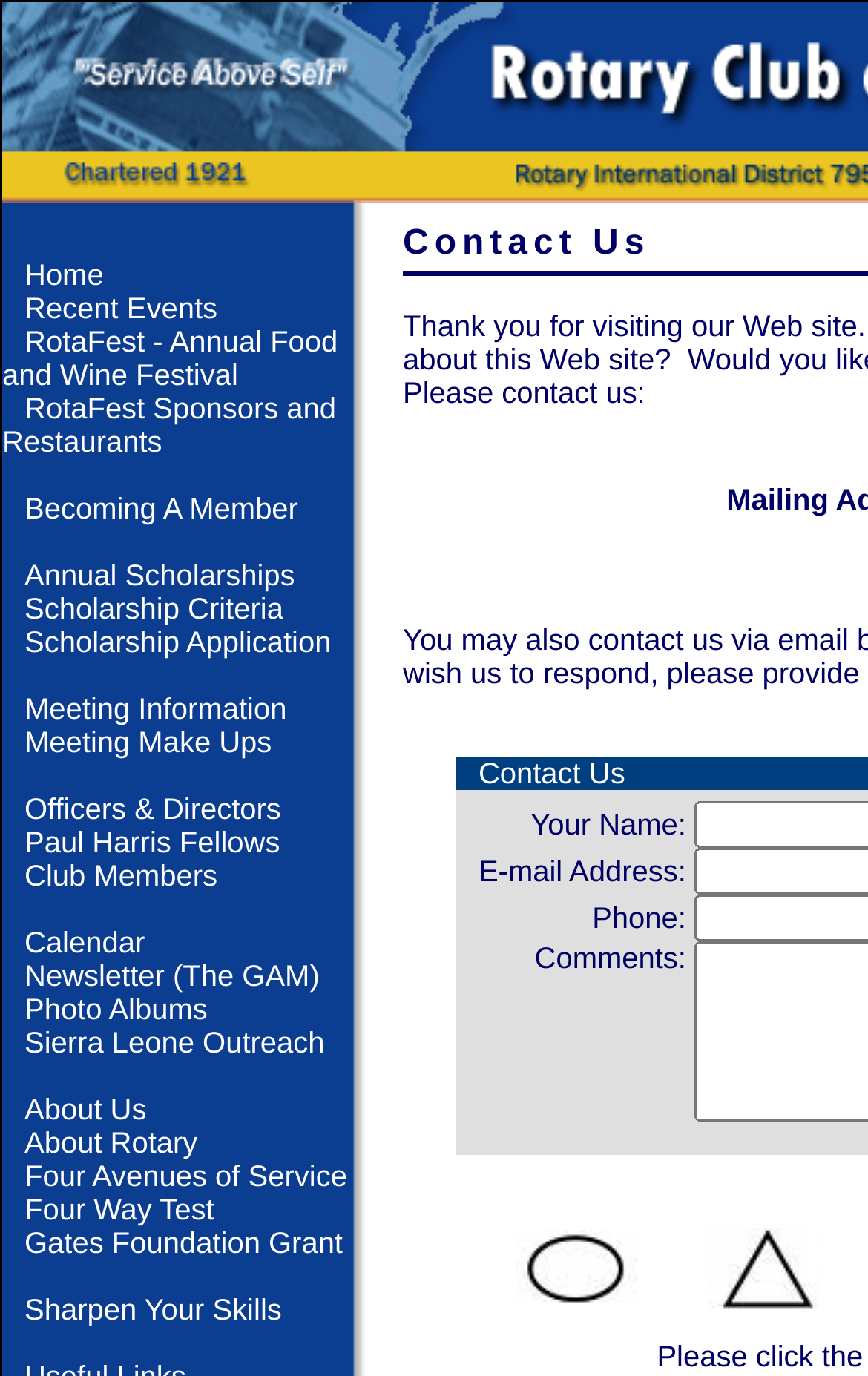Create a detailed summary of all the visual and textual information on the webpage.

The webpage is for the New Bedford MA Rotary, specifically the Contact Us page. At the top, there are two images, one on the left and one on the right, which are likely the organization's logos. Below these images, there is a navigation menu with multiple links, including "Home", "Recent Events", "RotaFest - Annual Food and Wine Festival", and many others. Each link is accompanied by a small image.

On the right side of the page, there is a form with fields for users to input their name, email address, phone number, and comments. The form has a "Submit" button at the bottom.

The overall layout of the page is organized, with clear headings and concise text. The navigation menu is prominent, making it easy for users to find the information they need. The form is neatly arranged, with clear labels and sufficient space for users to input their information.